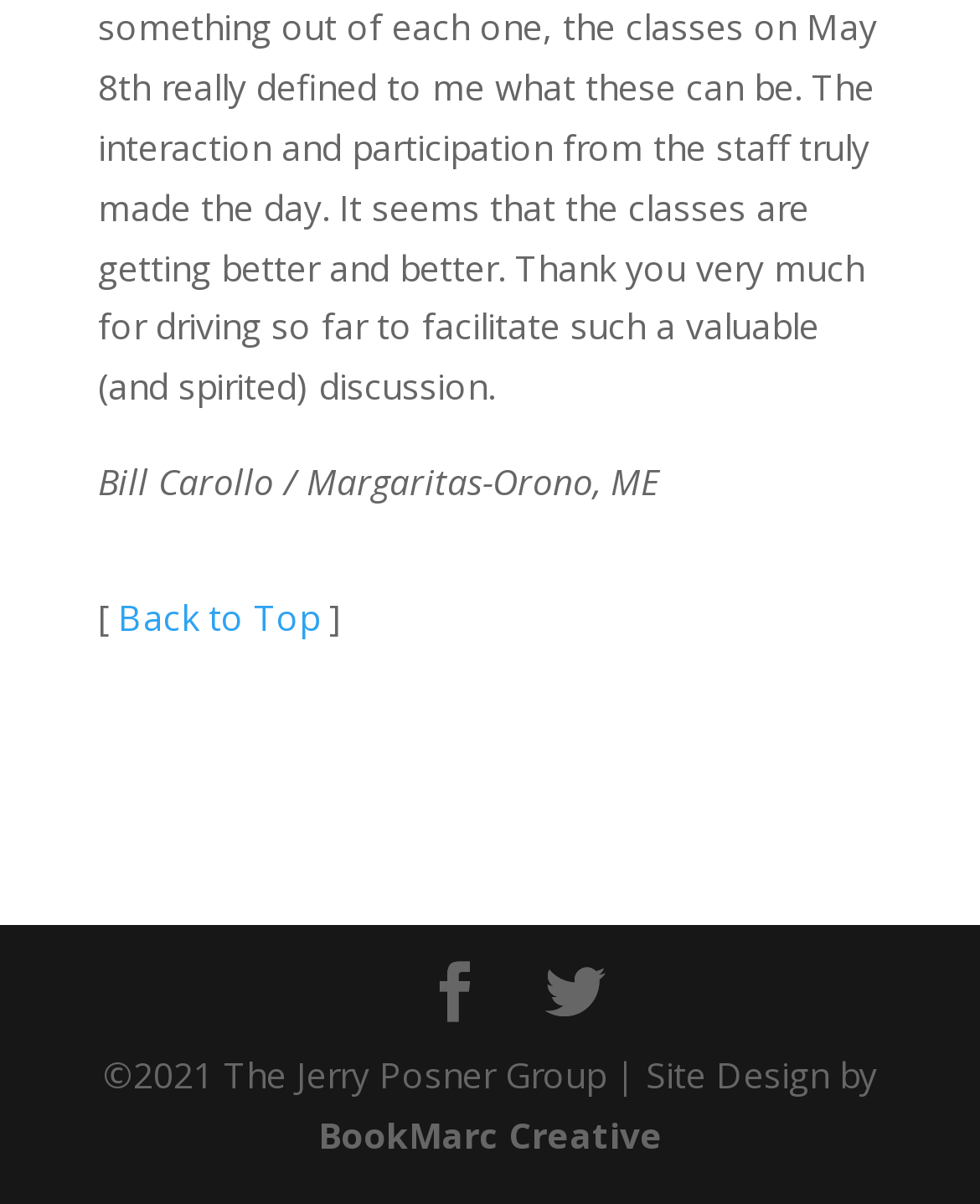Based on the description "Back to Top", find the bounding box of the specified UI element.

[0.121, 0.492, 0.326, 0.532]